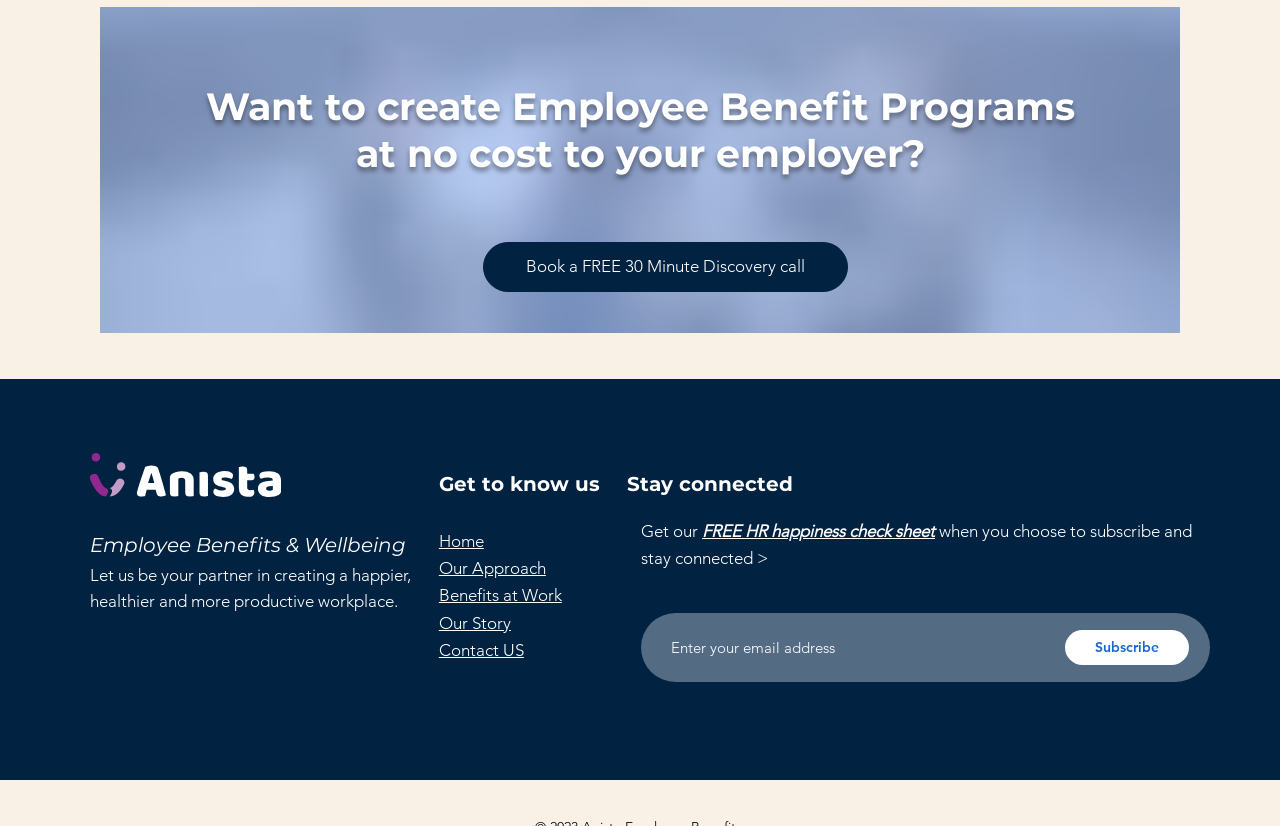Use a single word or phrase to answer this question: 
What is the offer for subscribers?

FREE HR happiness check sheet